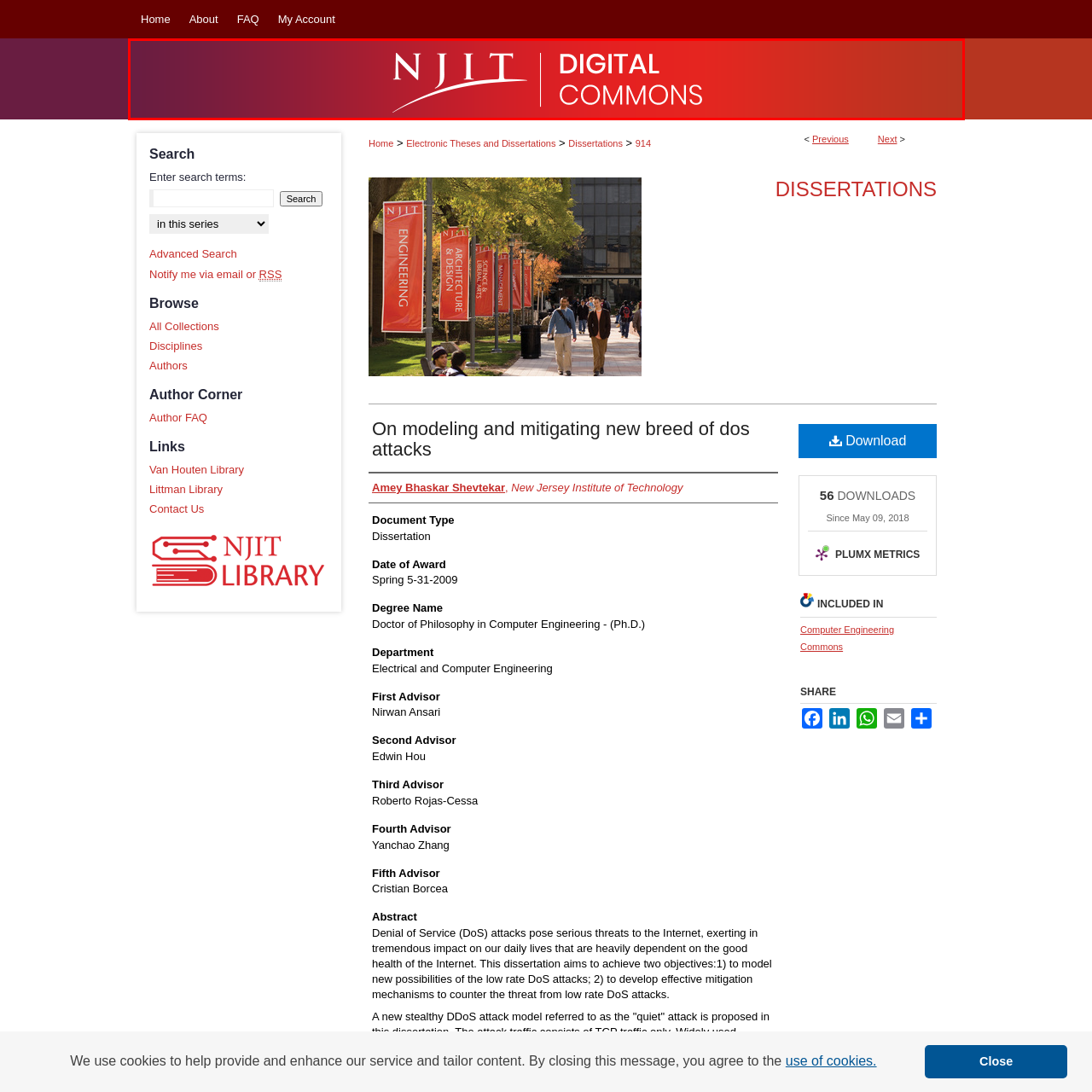What is the purpose of the Digital Commons @ NJIT?
Check the image enclosed by the red bounding box and give your answer in one word or a short phrase.

Facilitate knowledge dissemination